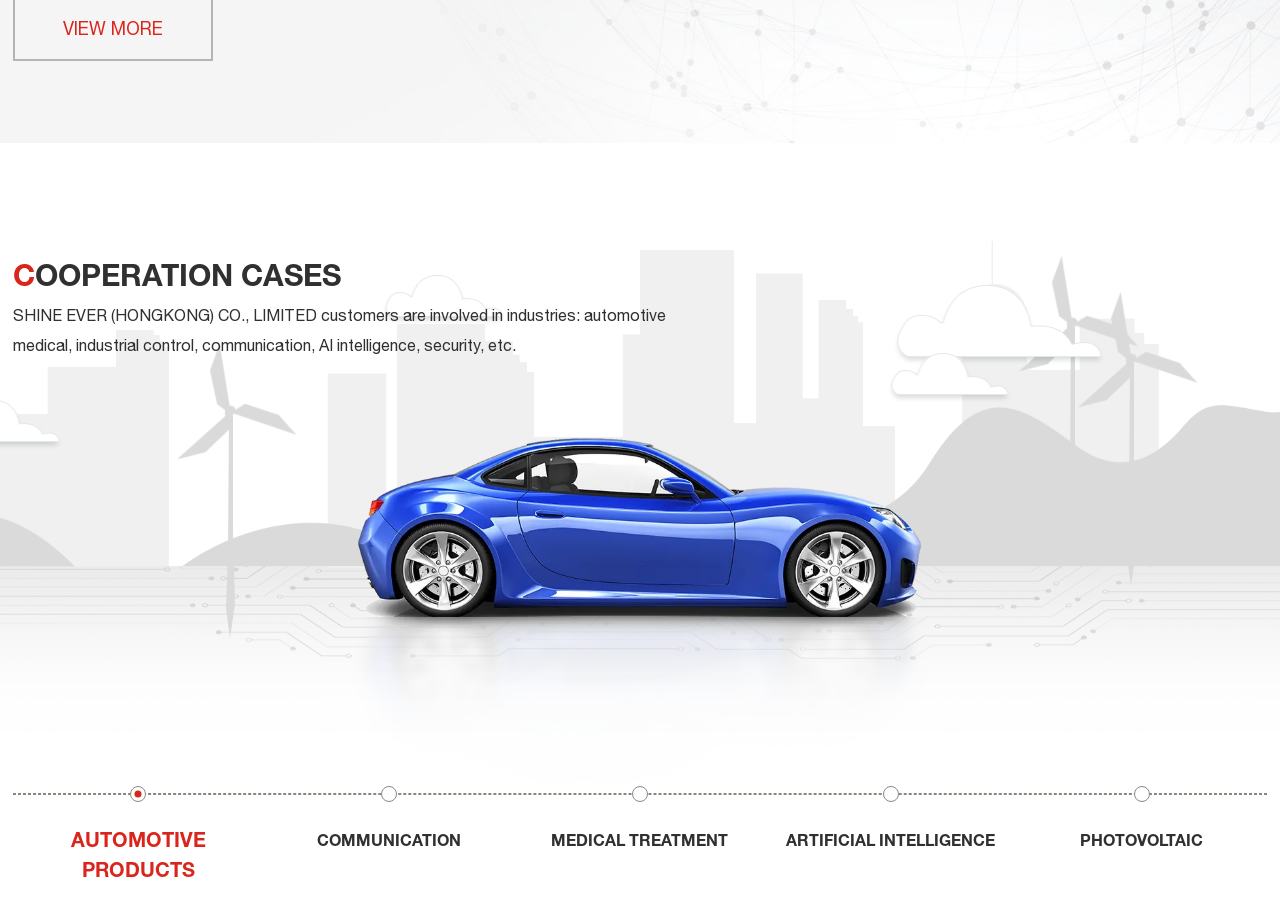What is the last product category mentioned on the webpage?
Look at the image and answer the question with a single word or phrase.

PHOTOVOLTAIC